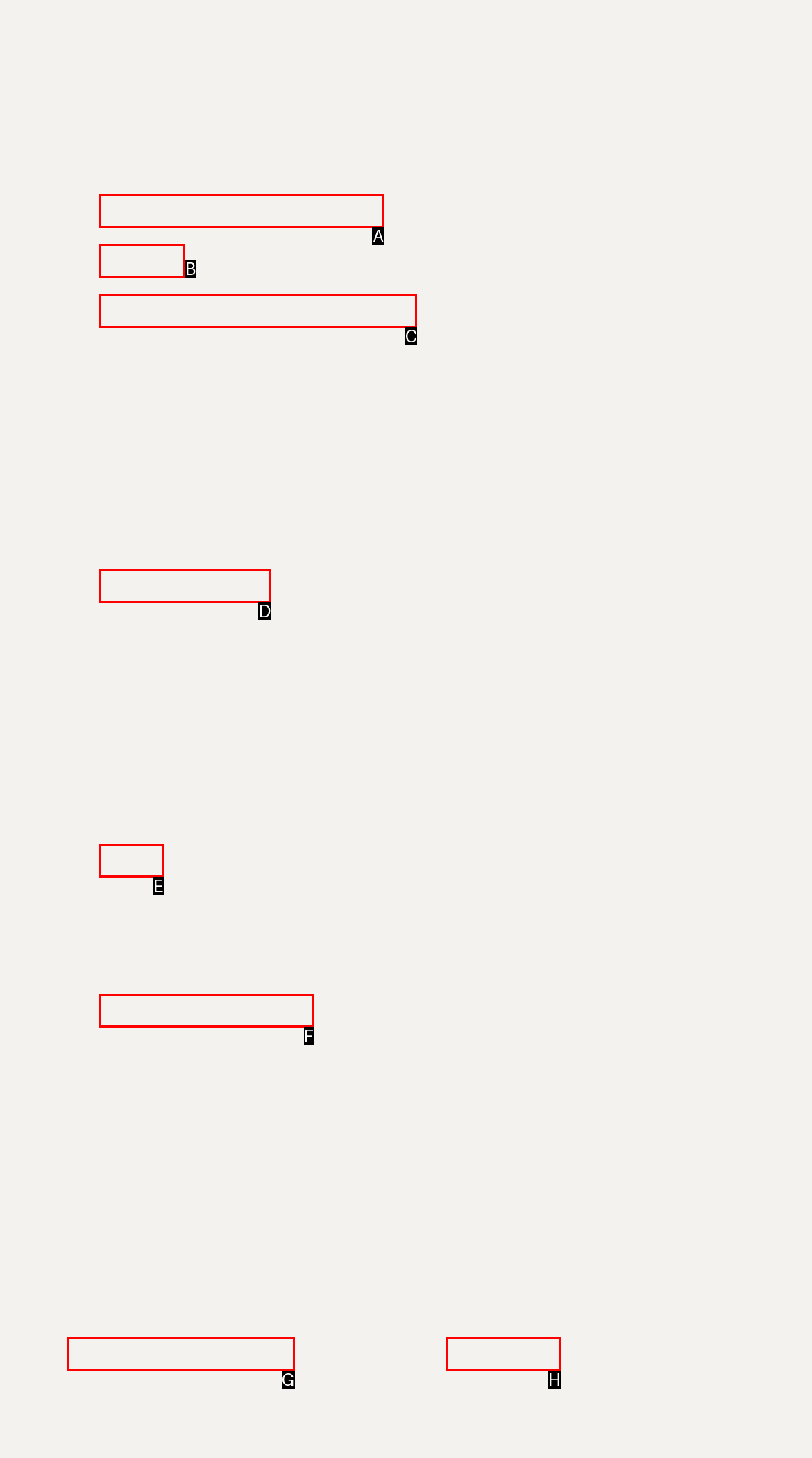Determine the option that aligns with this description: *Prices and savings
Reply with the option's letter directly.

A